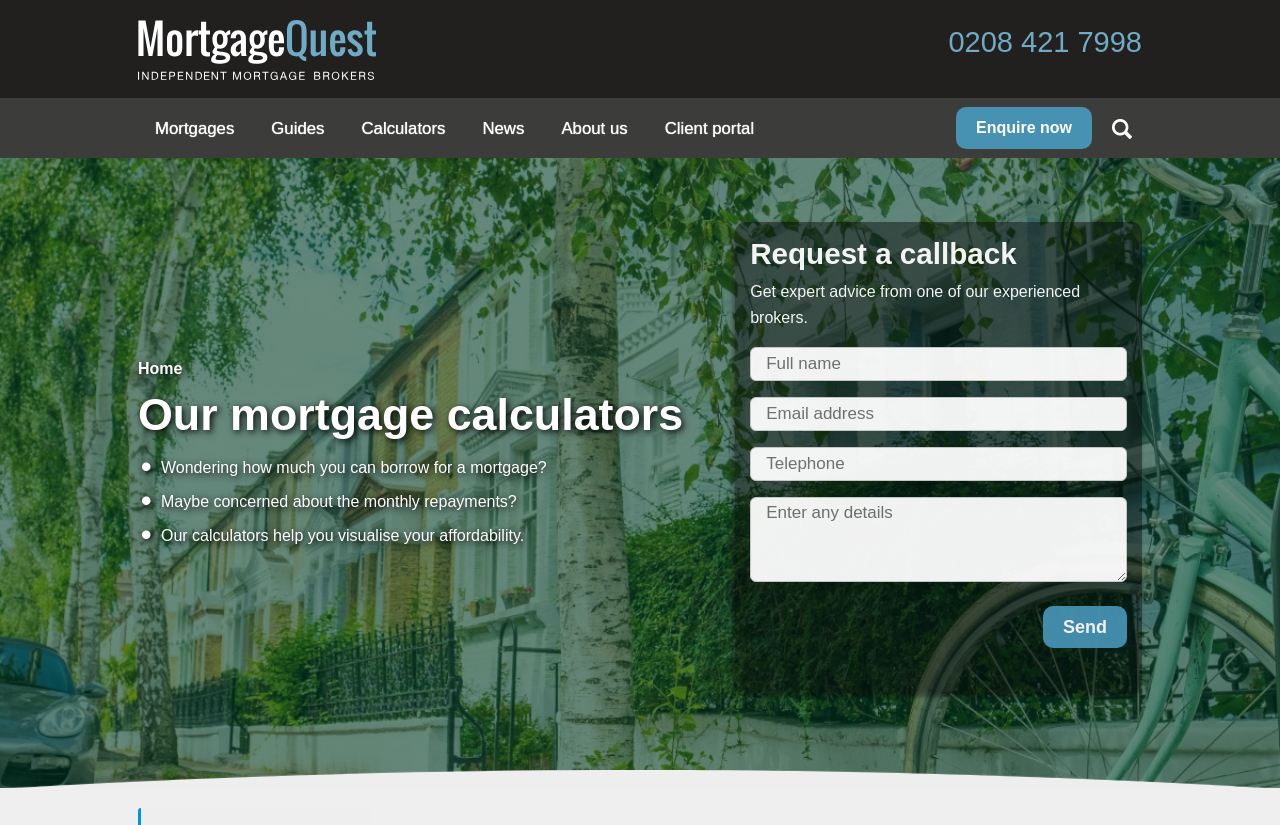Determine the heading of the webpage and extract its text content.

Our mortgage calculators